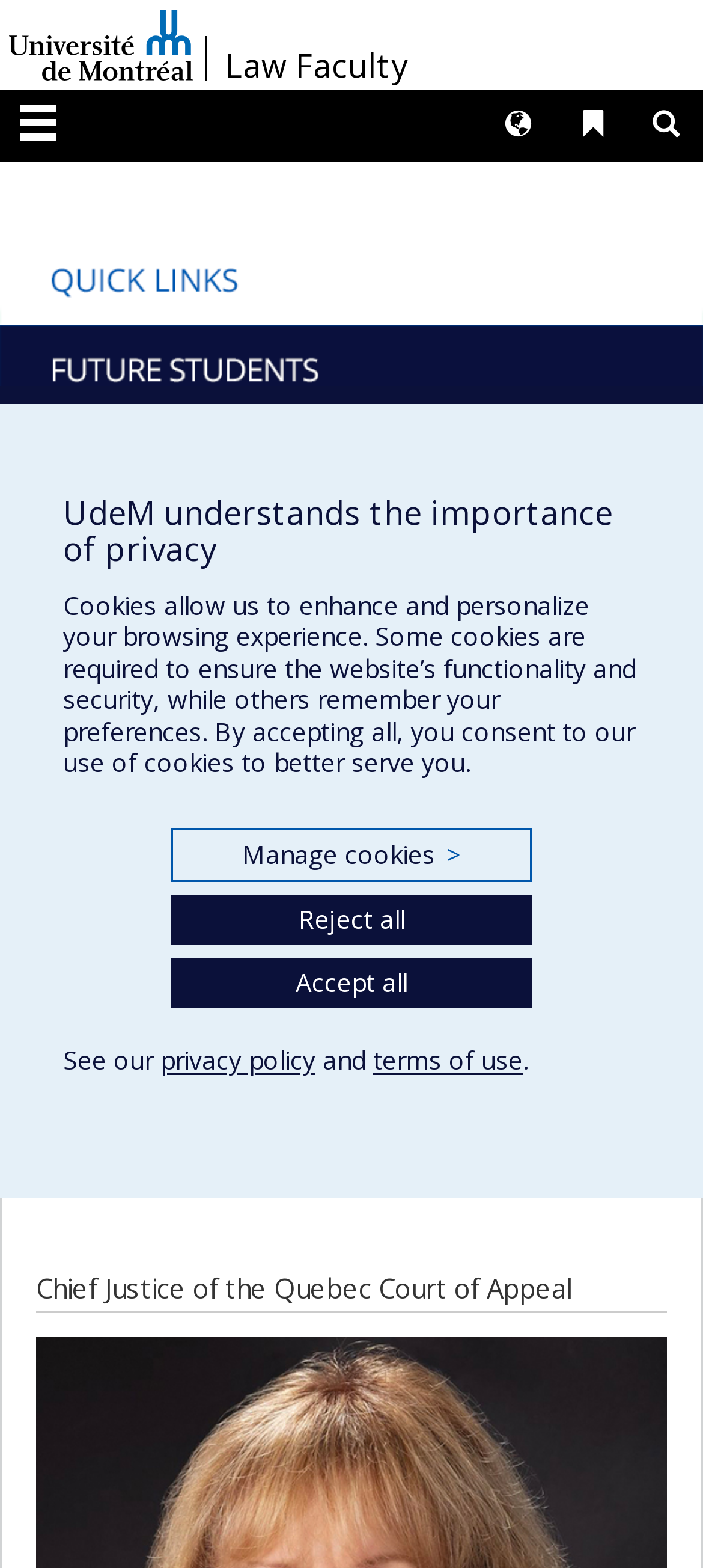What is the purpose of the cookies on this website?
Use the information from the screenshot to give a comprehensive response to the question.

I found the answer by looking at the dialog box with the text 'Cookies allow us to enhance and personalize your browsing experience...' which explains the purpose of cookies on this website.